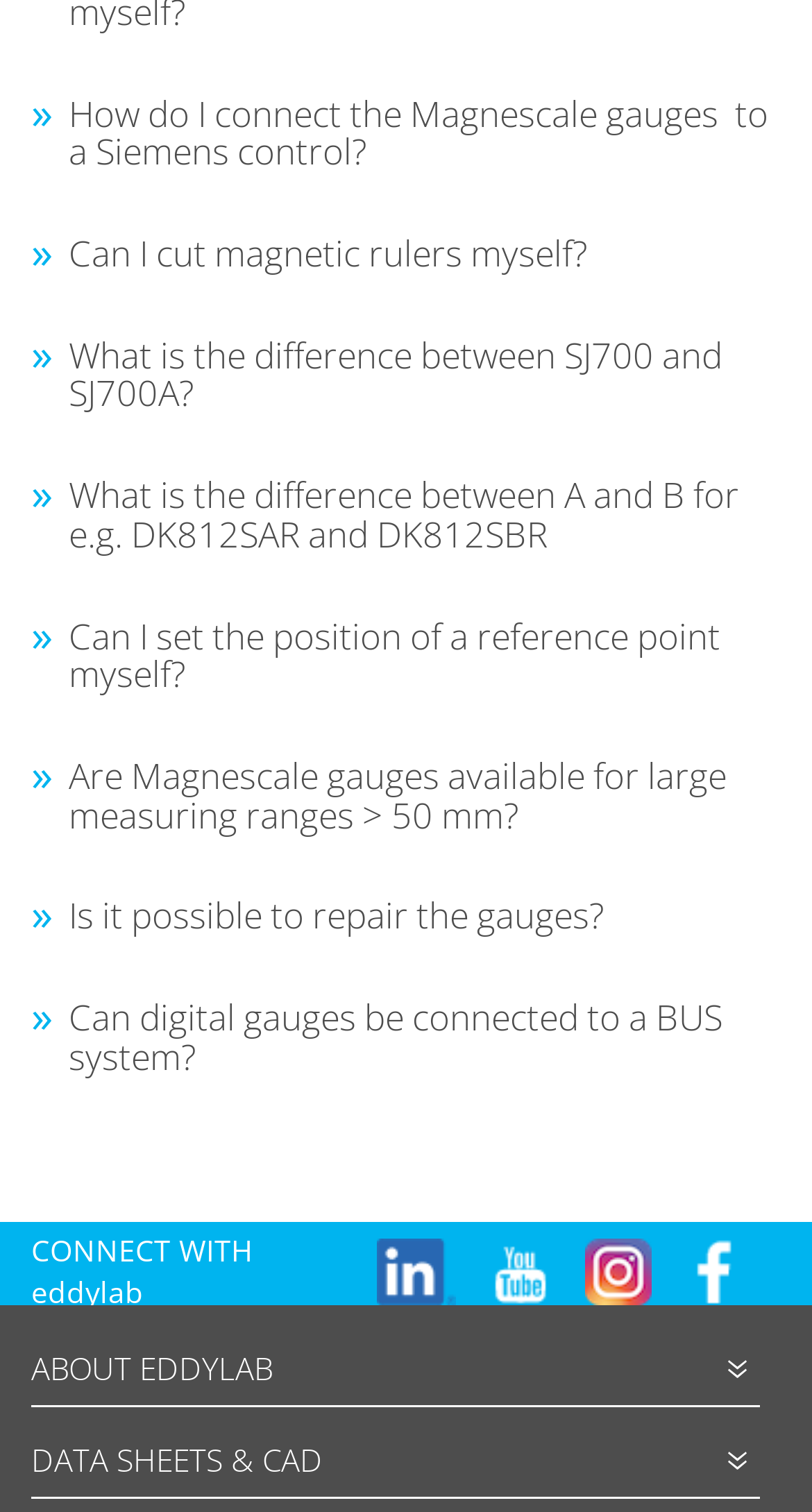Give a short answer using one word or phrase for the question:
What type of content is available in the 'DATA SHEETS & CAD' section?

Data sheets and CAD files